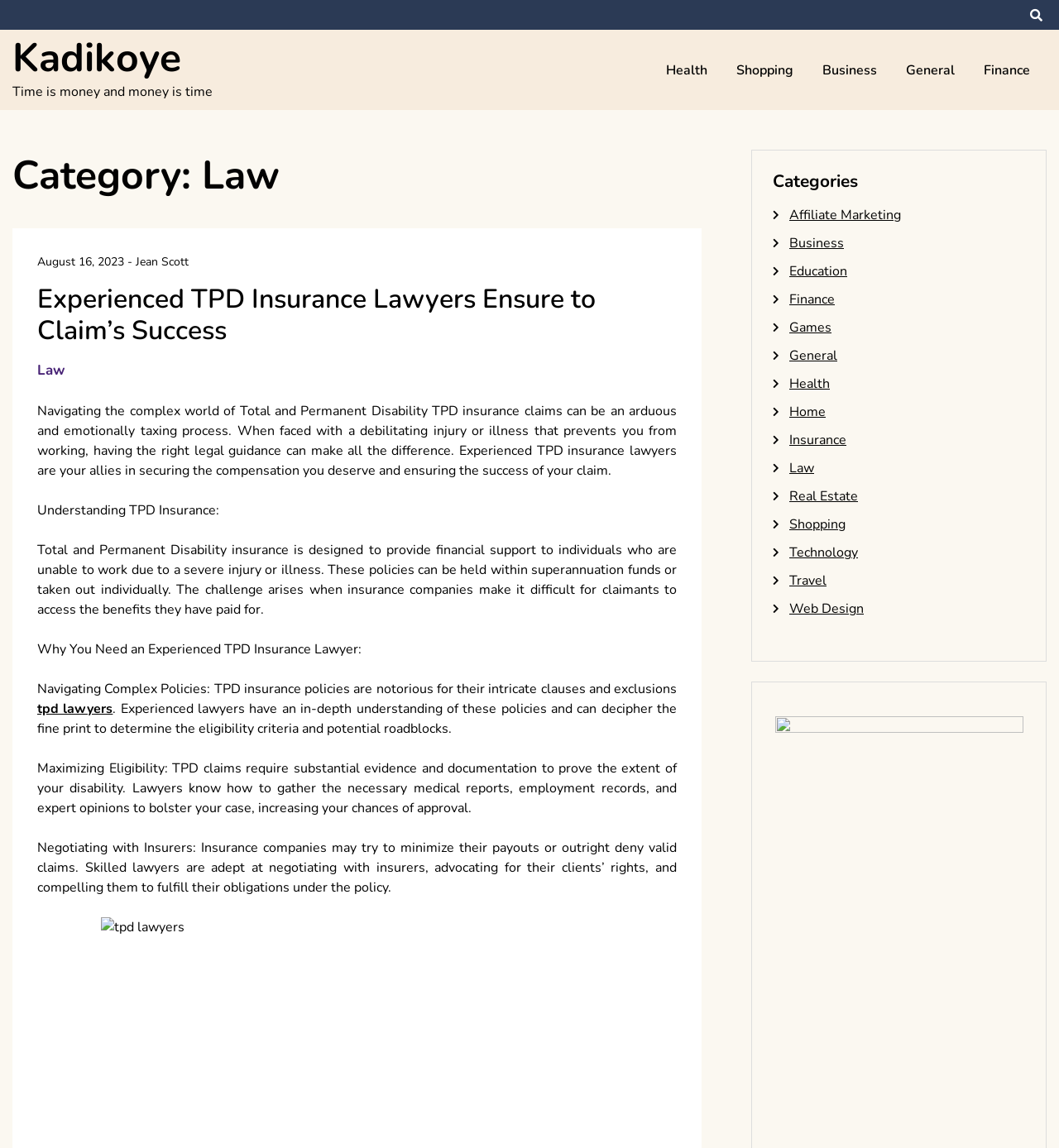Locate the bounding box coordinates of the element I should click to achieve the following instruction: "Click on the 'Experienced TPD Insurance Lawyers Ensure to Claim’s Success' link".

[0.035, 0.245, 0.562, 0.303]